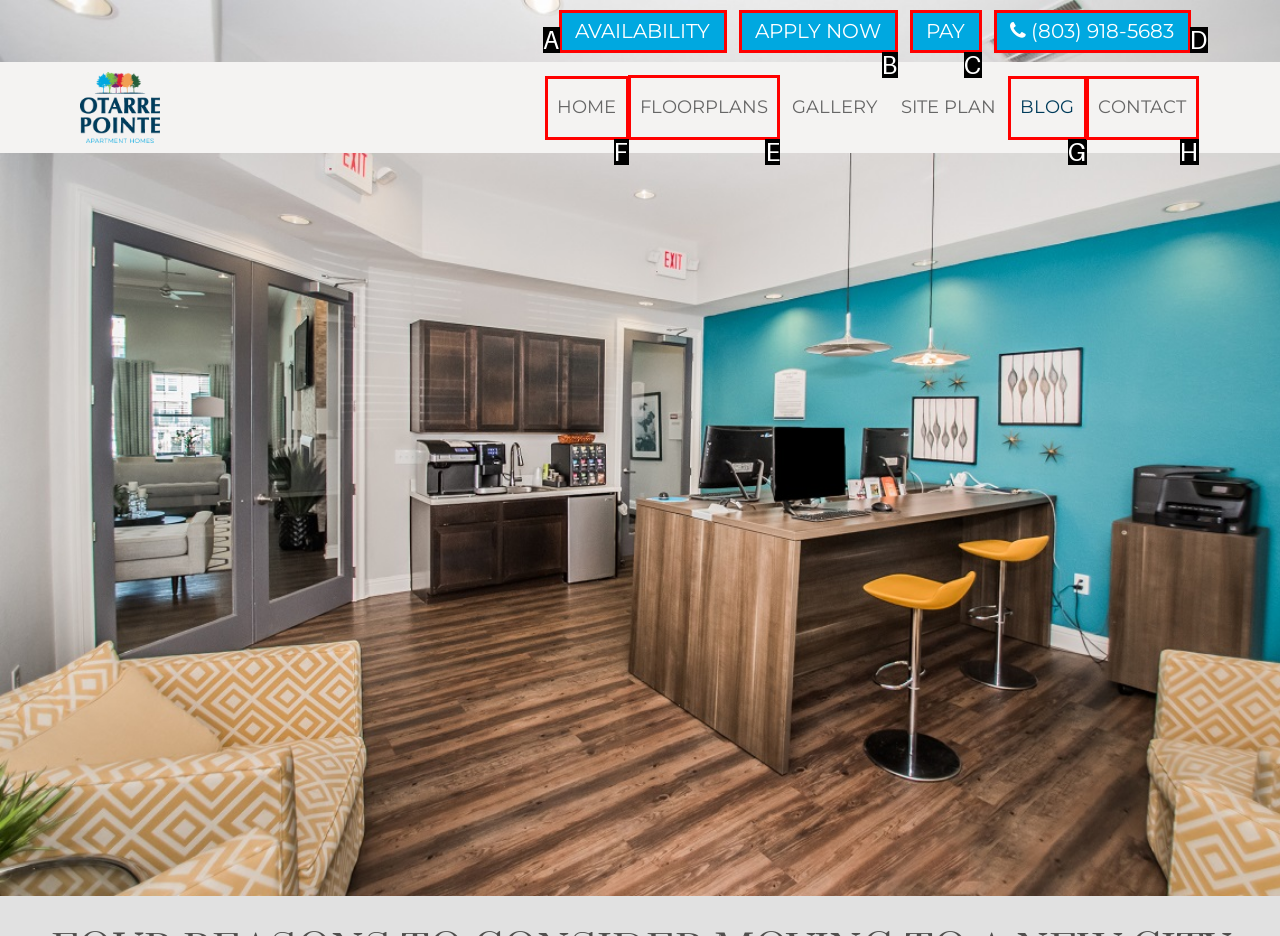Choose the letter that corresponds to the correct button to accomplish the task: View floor plans
Reply with the letter of the correct selection only.

E